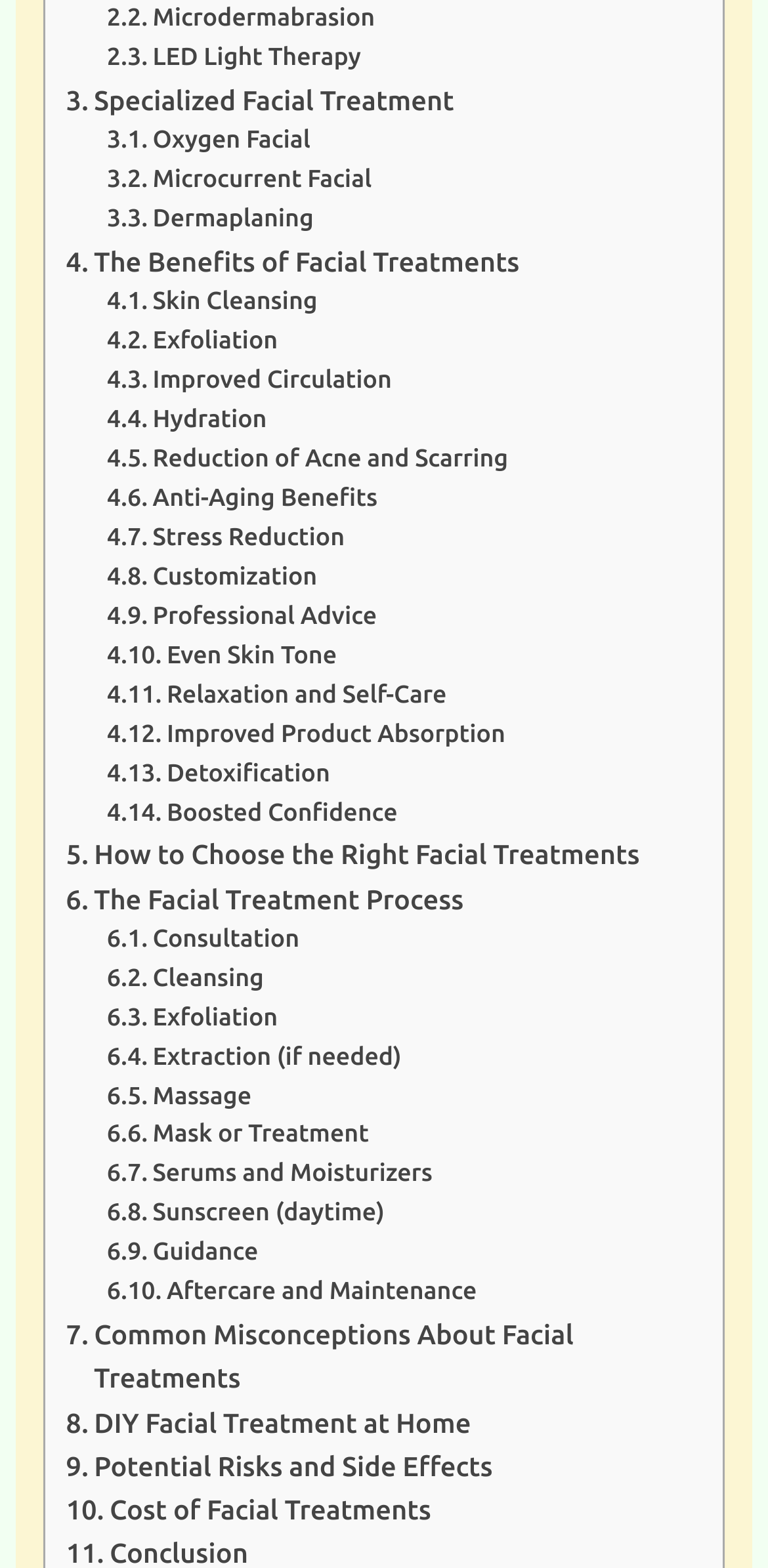Locate the bounding box coordinates of the clickable area to execute the instruction: "Click on Microdermabrasion". Provide the coordinates as four float numbers between 0 and 1, represented as [left, top, right, bottom].

[0.139, 0.0, 0.488, 0.025]